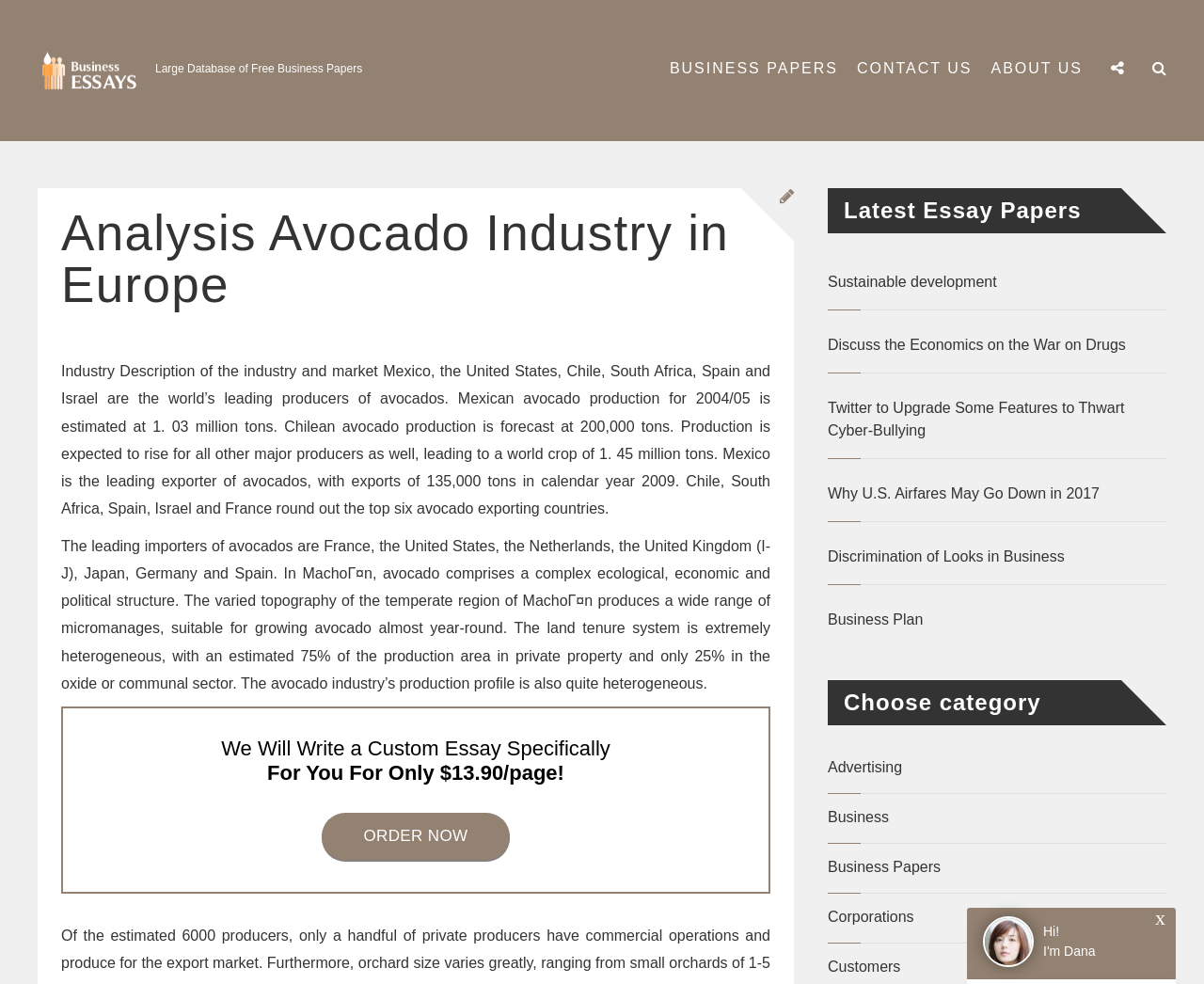Please mark the bounding box coordinates of the area that should be clicked to carry out the instruction: "Choose the Business Papers category".

[0.688, 0.873, 0.781, 0.889]